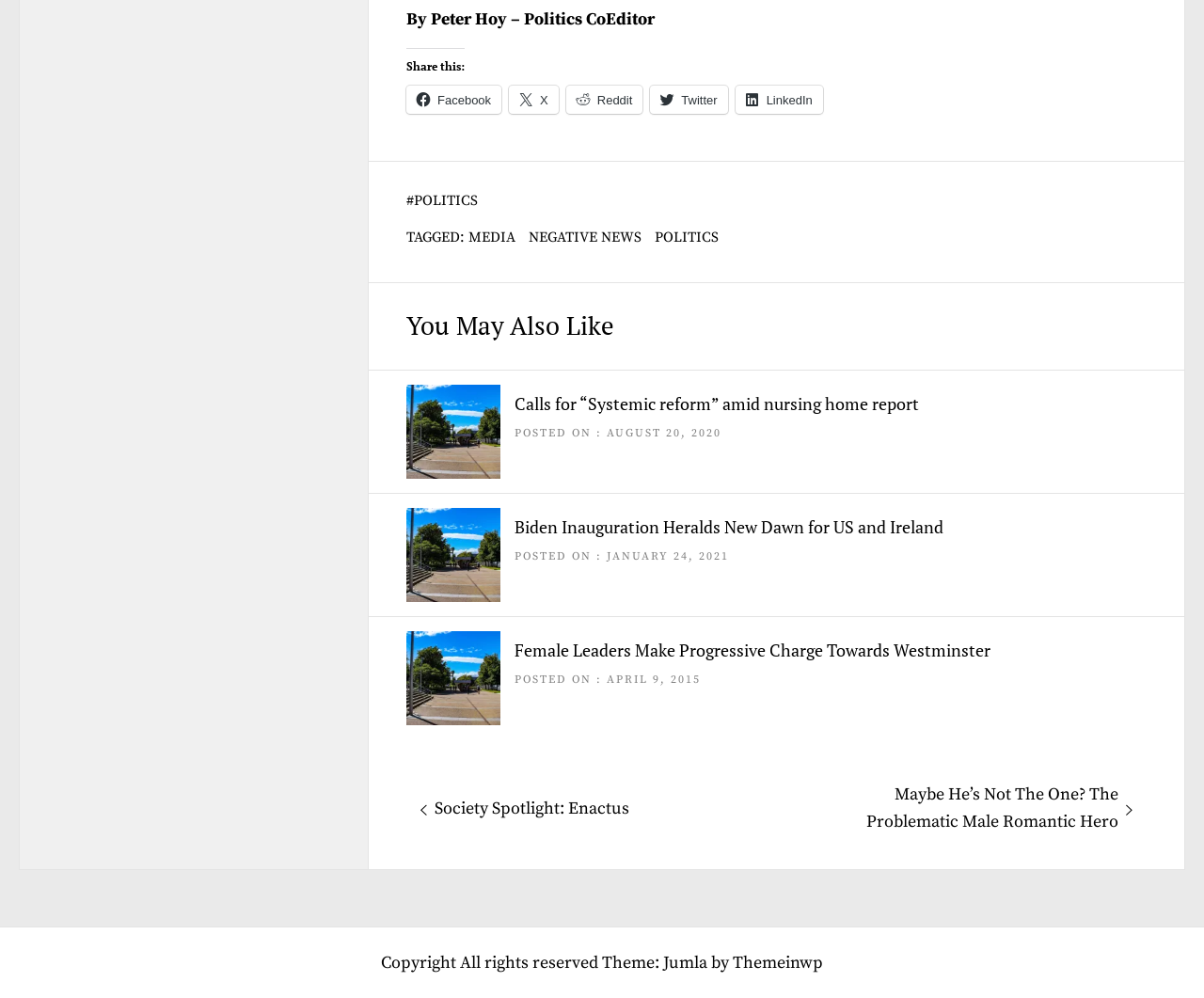Find and indicate the bounding box coordinates of the region you should select to follow the given instruction: "Read the article 'Calls for “Systemic reform” amid nursing home report'".

[0.427, 0.393, 0.763, 0.416]